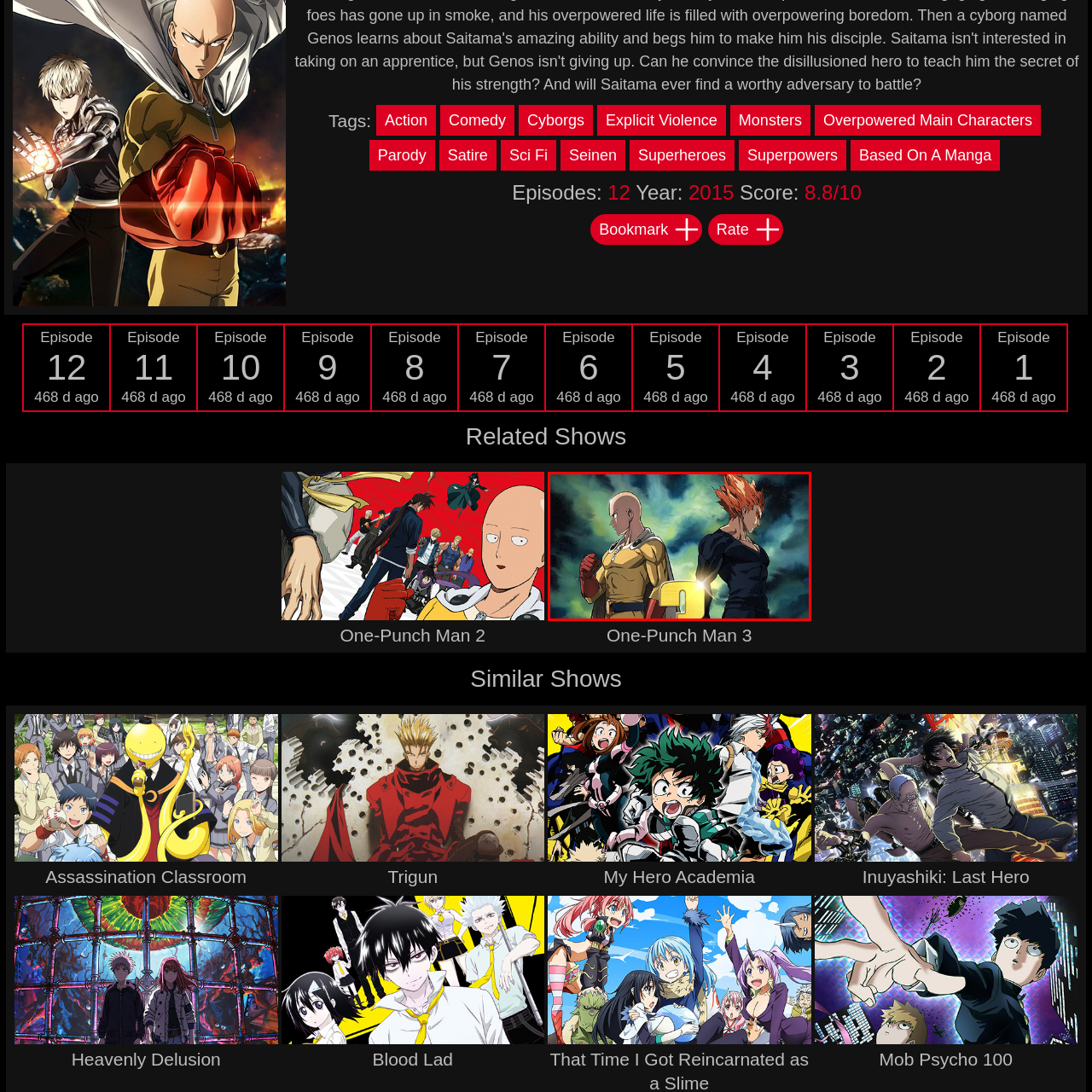Provide a thorough description of the image enclosed within the red border.

The image features two prominent characters from the anime series "One-Punch Man." On the left, Saitama, known for his iconic bald head and yellow jumpsuit, stands confidently with a determined expression. His cape billows softly in the background, emphasizing his superhero status. On the right, Garou, a fierce antagonist with fiery, spiky hair and a black outfit, exudes a menacing aura, showcasing his strong physique and readiness for combat. The backdrop is dynamic, featuring swirling green and blue hues that heighten the tension between the two characters. A large question mark appears in the center, possibly alluding to an upcoming battle or an uncertain outcome in their ongoing rivalry. This striking visual brilliantly captures the essence of the series, highlighting the clash between overwhelming strength and relentless ambition.